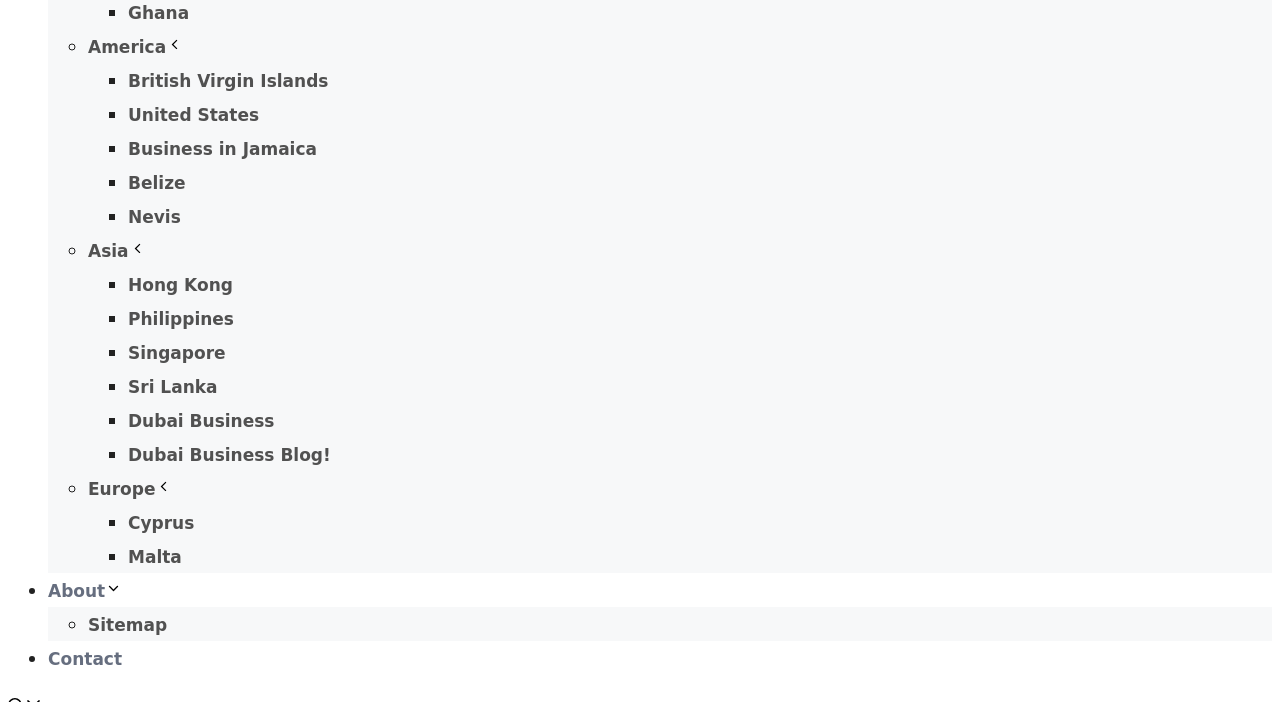Identify the bounding box coordinates for the UI element mentioned here: "United States". Provide the coordinates as four float values between 0 and 1, i.e., [left, top, right, bottom].

[0.1, 0.149, 0.202, 0.178]